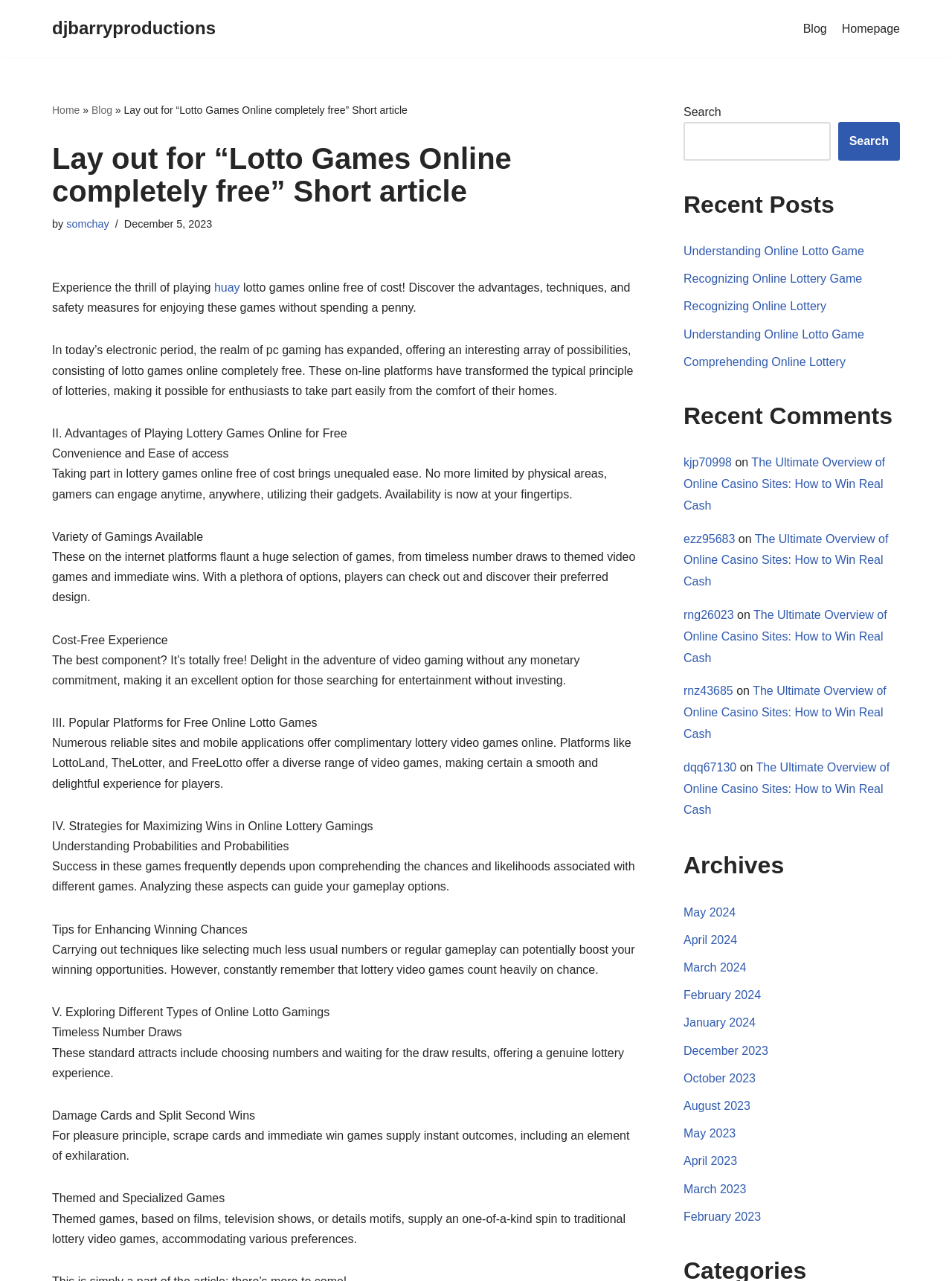Reply to the question below using a single word or brief phrase:
What is the purpose of understanding probabilities and likelihoods in online lottery games?

Guide gameplay options